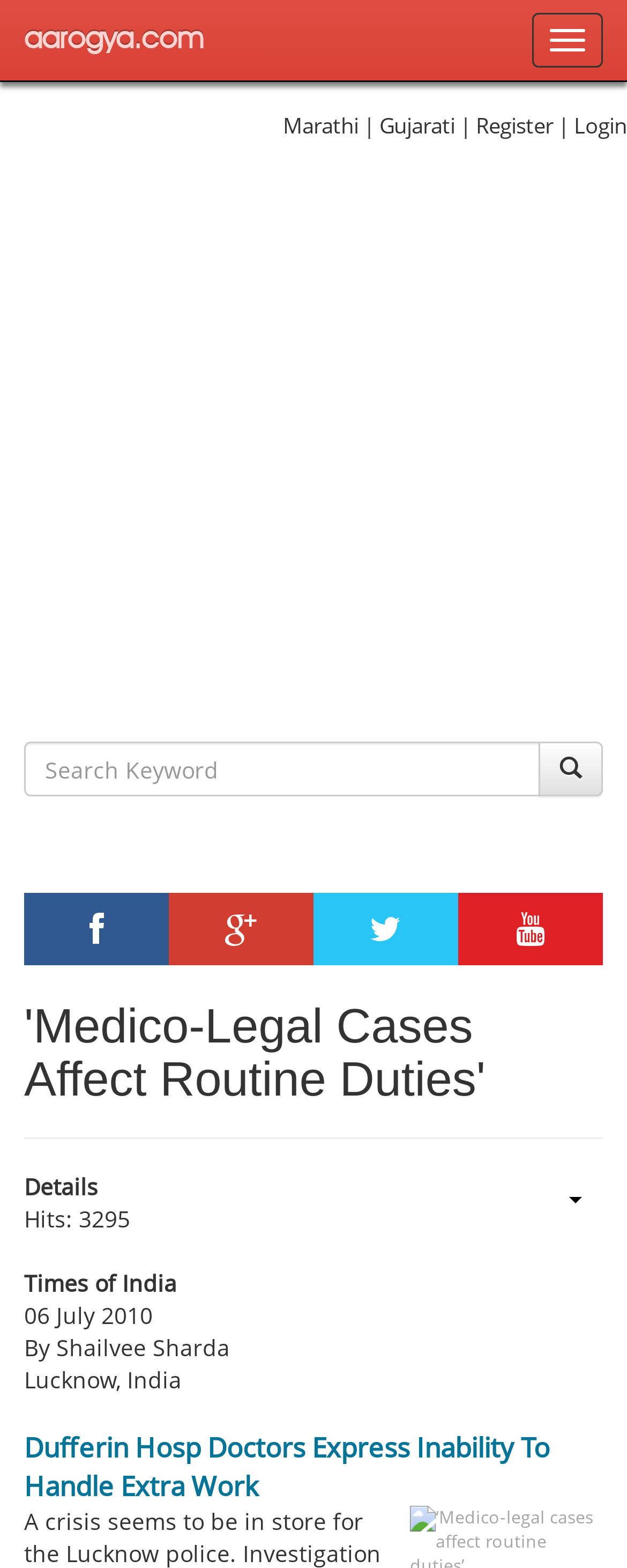Identify the bounding box coordinates of the clickable region necessary to fulfill the following instruction: "Search for health information". The bounding box coordinates should be four float numbers between 0 and 1, i.e., [left, top, right, bottom].

[0.038, 0.473, 0.862, 0.508]